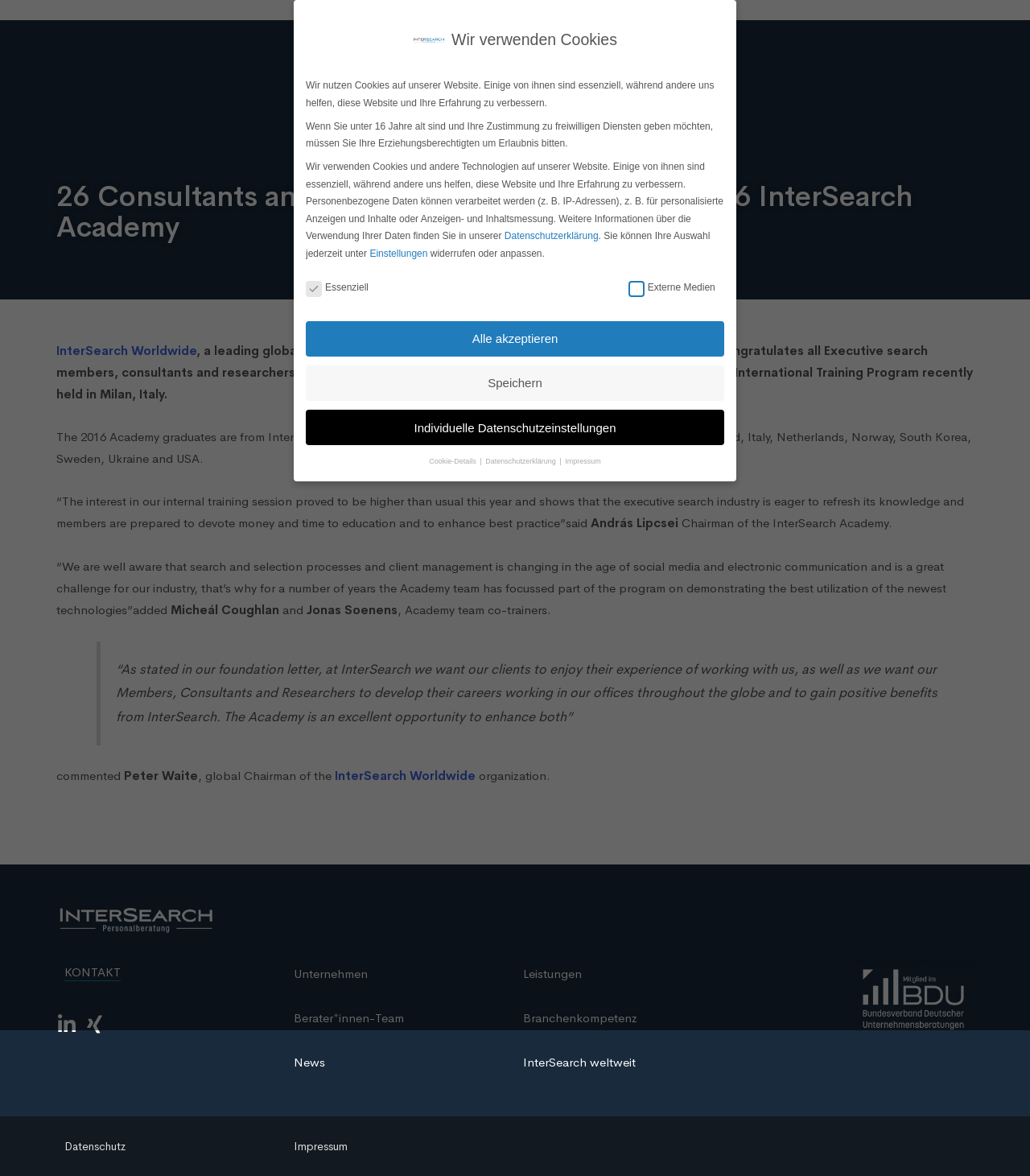Provide a thorough summary of the webpage.

This webpage appears to be a news article or press release from InterSearch Worldwide, a global executive search organization. The page has a main heading that reads "26 Consultants and Researchers graduate from 2016 InterSearch Academy" and is accompanied by a congratulatory message from the organization.

At the top of the page, there are several links to different sections of the website, including "Unternehmen" (Company), "Berater*innen-Team" (Consultant Team), "Leistungen" (Services), "Branchenkompetenz" (Industry Competence), "InterSearch weltweit" (InterSearch Worldwide), and "News". There are also links to "English" and "Deutsch" language options.

The main content of the page is divided into several paragraphs, with quotes from András Lipcsei, Chairman of the InterSearch Academy, and Peter Waite, global Chairman of InterSearch Worldwide. The text discusses the recent InterSearch Academy International Training Program held in Milan, Italy, and the importance of education and best practices in the executive search industry.

There is a blockquote section that contains a quote from the foundation letter of InterSearch, emphasizing the organization's commitment to providing a positive experience for clients and employees.

At the bottom of the page, there are links to "Kontakt" (Contact), "Datenschutz" (Data Protection), and "Impressum" (Imprint), as well as a section on cookie usage and data protection.

Overall, the webpage has a formal and professional tone, with a focus on conveying information about the InterSearch Academy and the organization's values and mission.